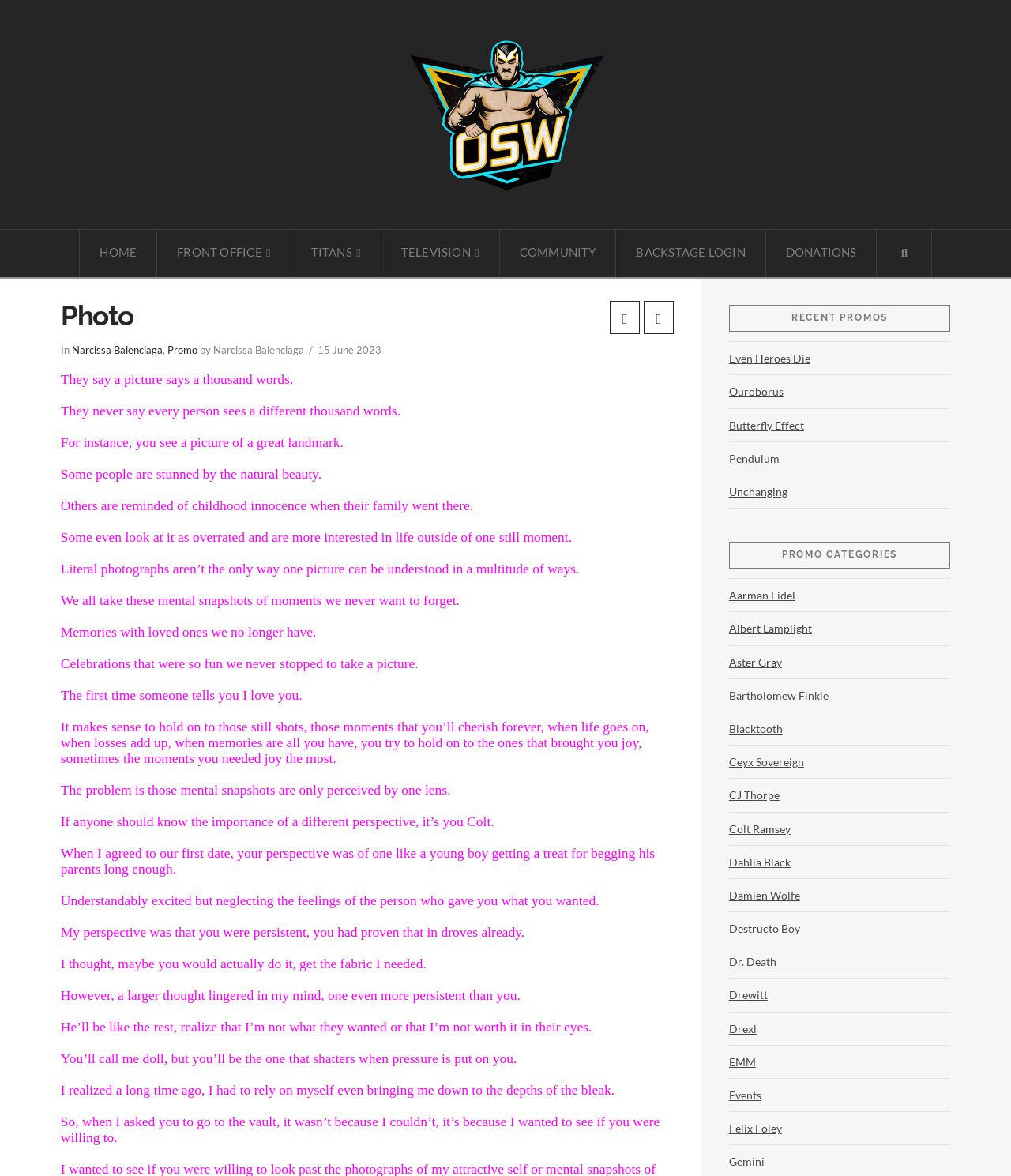Using the provided element description: "FRONT OFFICE", determine the bounding box coordinates of the corresponding UI element in the screenshot.

[0.156, 0.195, 0.288, 0.236]